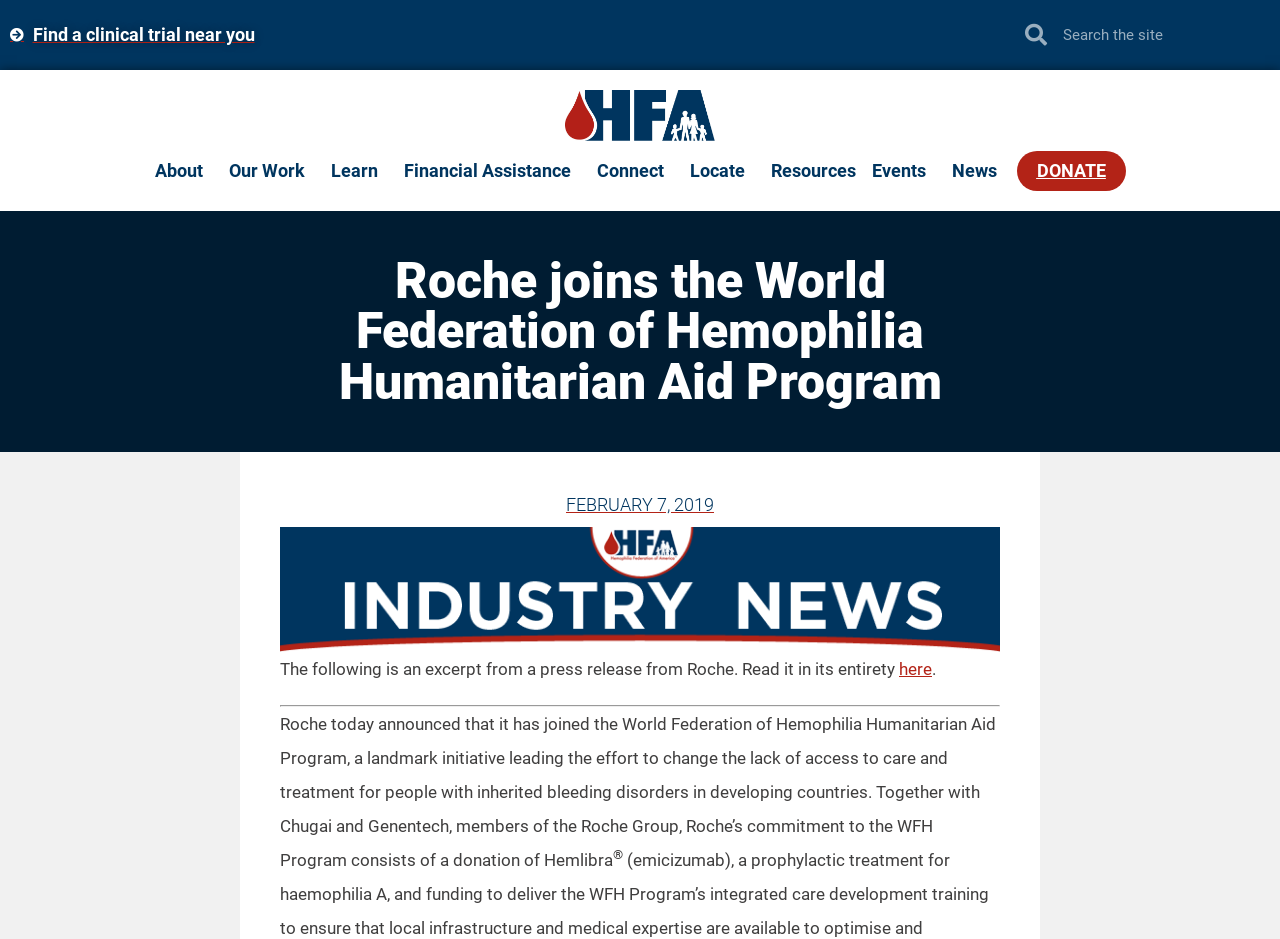Generate the text content of the main headline of the webpage.

Roche joins the World Federation of Hemophilia Humanitarian Aid Program